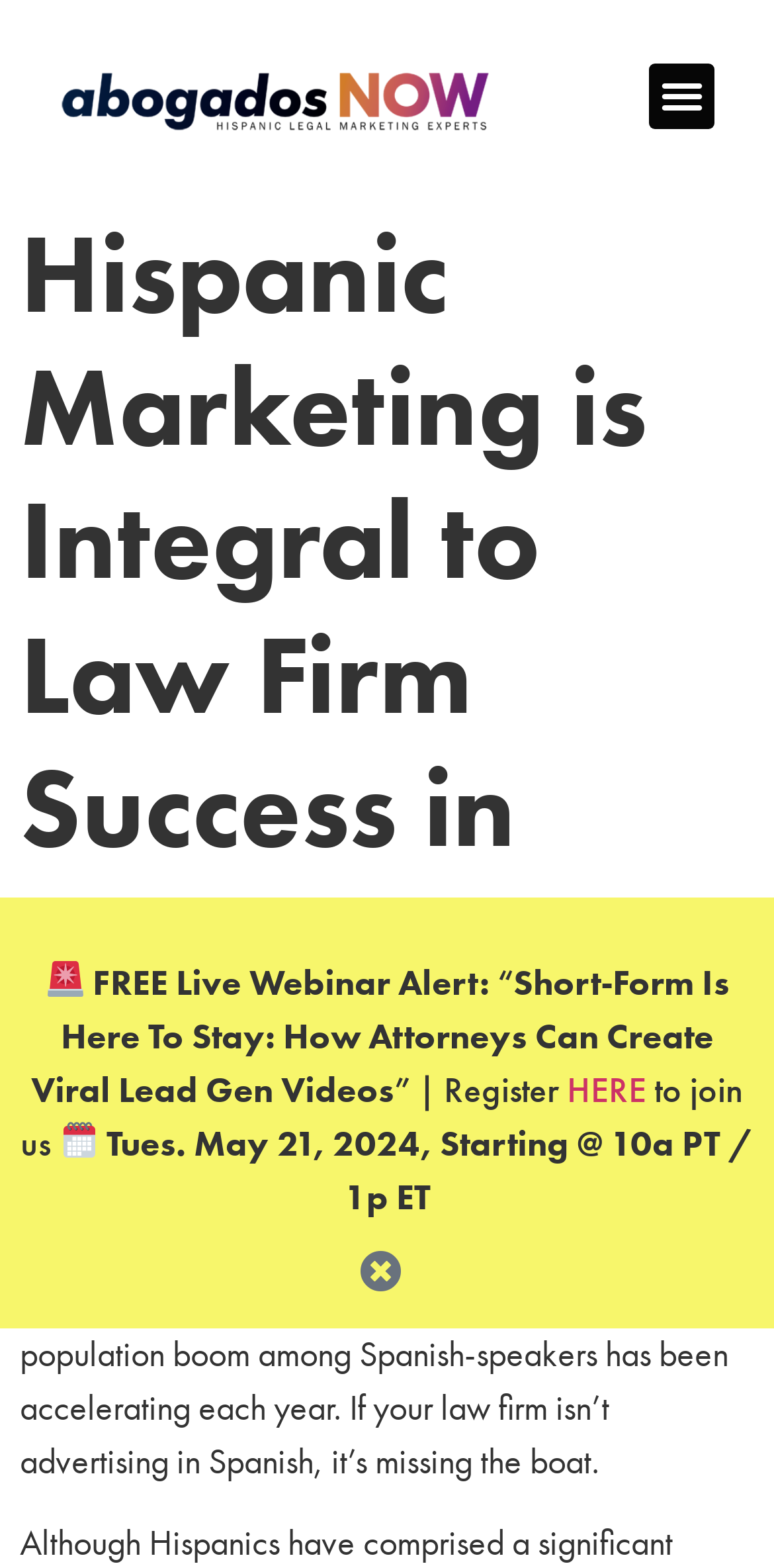Determine the bounding box coordinates for the UI element described. Format the coordinates as (top-left x, top-left y, bottom-right x, bottom-right y) and ensure all values are between 0 and 1. Element description: U.S. Census

[0.262, 0.679, 0.472, 0.707]